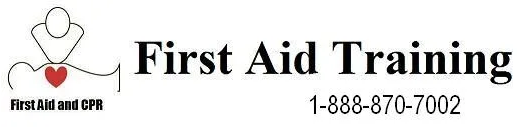Describe the image thoroughly, including all noticeable details.

The image displays a promotional banner for "First Aid Training," emphasizing the importance of first aid and CPR training. It features a simple yet striking design that includes an illustration of a person administering first aid, highlighted by a heart symbol, which represents care and compassion. The banner prominently displays the text "First Aid Training" in bold, capital letters, making it instantly recognizable. Below this, the phrase "First Aid and CPR" is included in a smaller font, underscoring the focus of the training offered. Additionally, a contact number, "1-888-870-7002," is provided for inquiries, facilitating easy access to more information about the courses available. This image aims to attract individuals interested in acquiring essential life-saving skills through professional training programs.